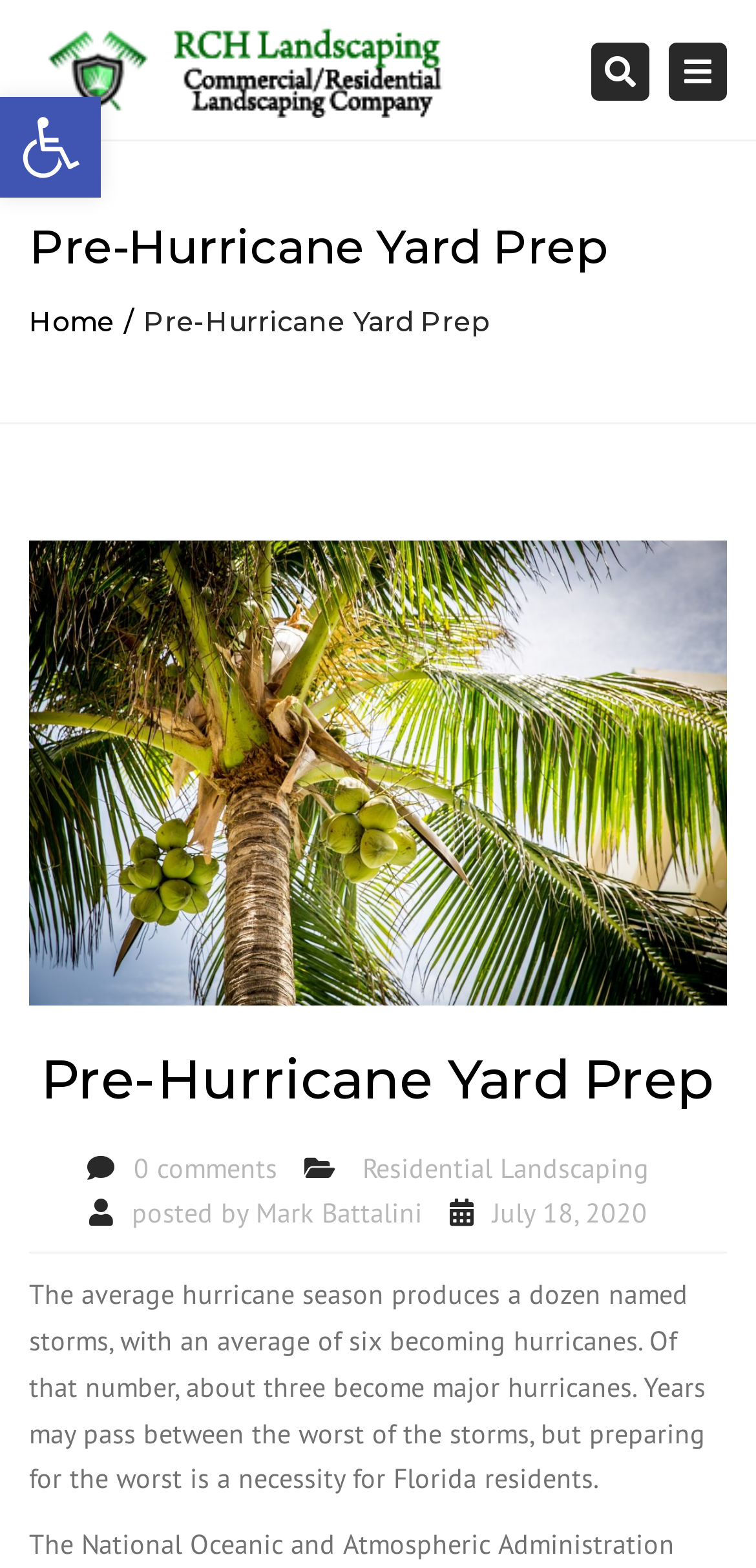Extract the main heading from the webpage content.

Pre-Hurricane Yard Prep